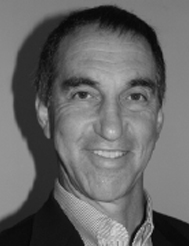Generate a complete and detailed caption for the image.

The image features Bob Yalen, a prominent figure in the boxing community known for his extensive contributions to the sport. Yalen, who grew up as a great athlete in Newington, transitioned into a successful career in boxing, where he gained a wealth of knowledge about the sport. He previously served as the Director of Boxing for major networks such as ABC and ESPN during a time when boxing received significant television coverage. His expertise has also led him to consult for NBC, CBS, Fox, and Showtime, showcasing his deep involvement in broadcasting. Notably, he produced boxing coverage for the 1996 and 2000 Olympics for NBC Sports.

In addition to his broadcasting achievements, Yalen has been associated with the World Boxing Council for over three decades and currently holds the position of Technical Director. He actively participates in various committees, including those focused on ratings and clean boxing initiatives. A noted record-keeper with a commitment to the sport’s history in Connecticut, he has been recognized for his contributions with numerous awards, including the prestigious Sam Taub Award for Excellence in Broadcasting and six Sports Emmy Awards. Yalen continues to be a respected figure in the boxing world, contributing to its legacy and growth.